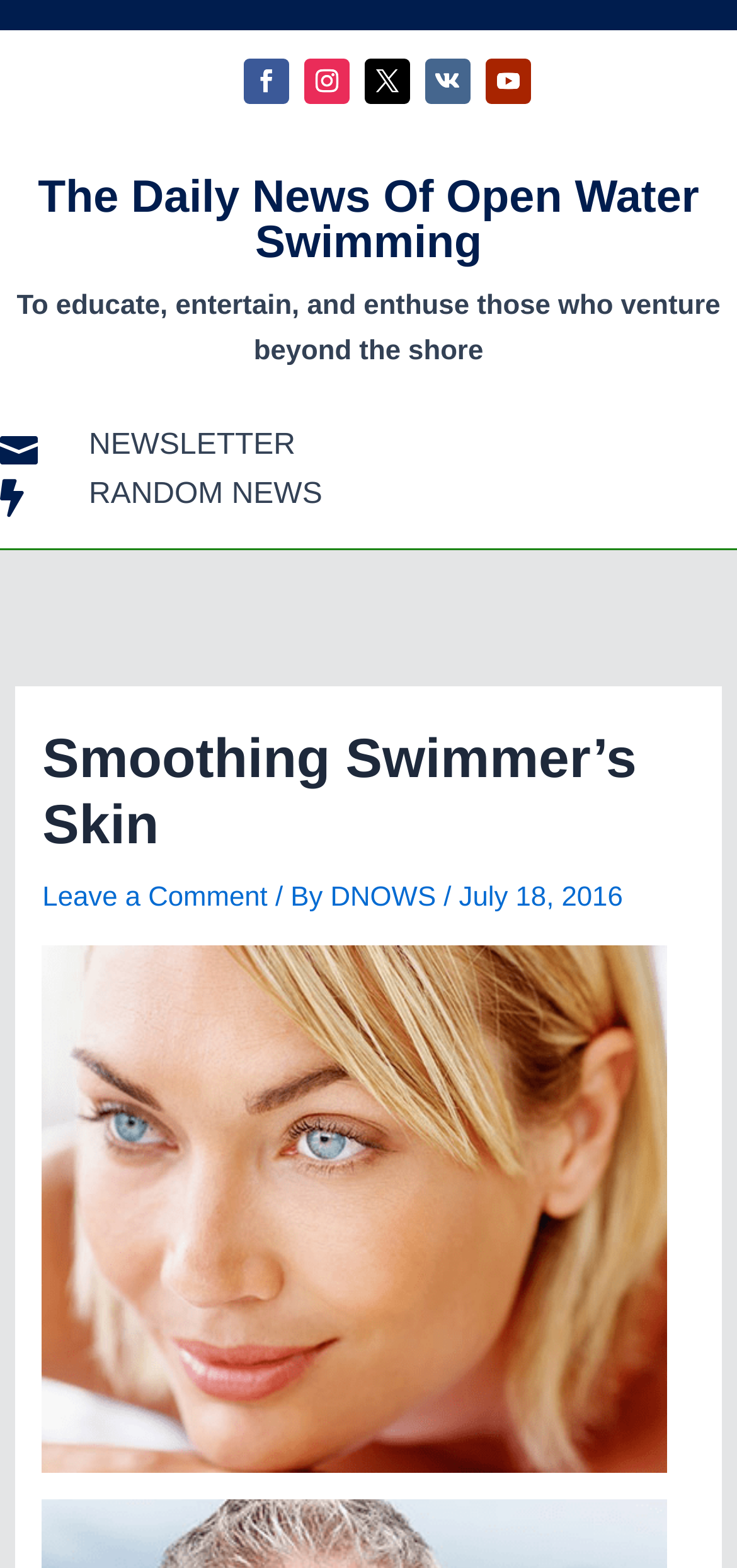Locate the headline of the webpage and generate its content.

The Daily News Of Open Water Swimming